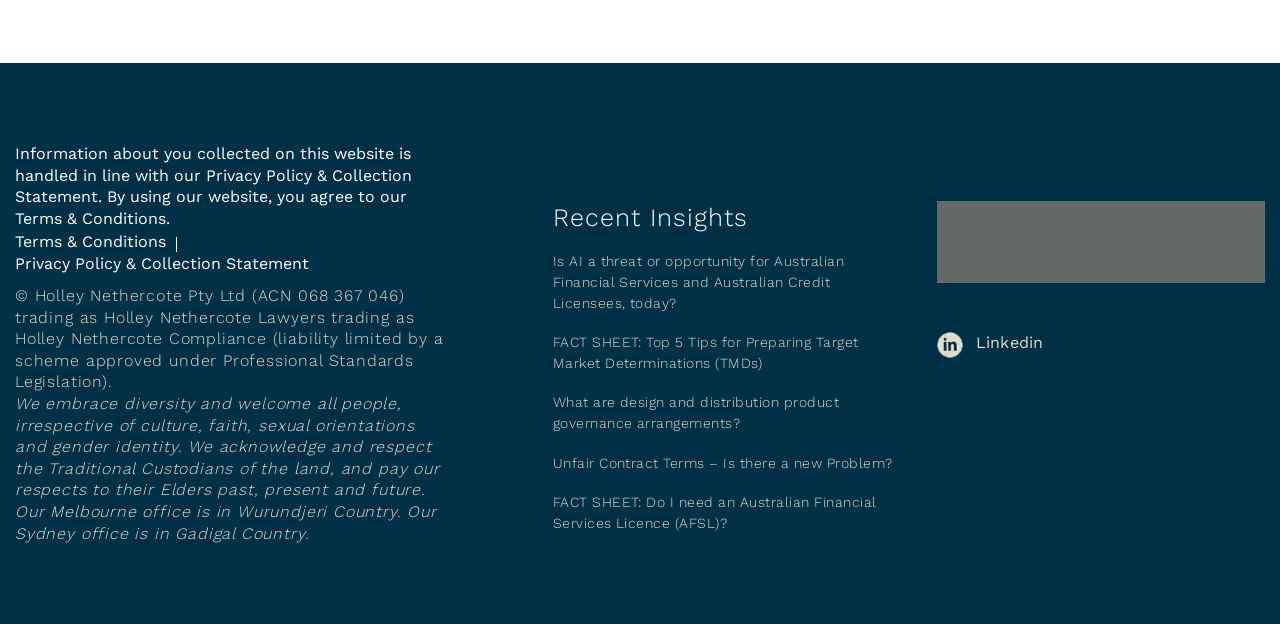How many social media links are on the page?
Provide a detailed and well-explained answer to the question.

There is only one social media link on the page, which is the 'Linkedin' link located at the bottom of the page.